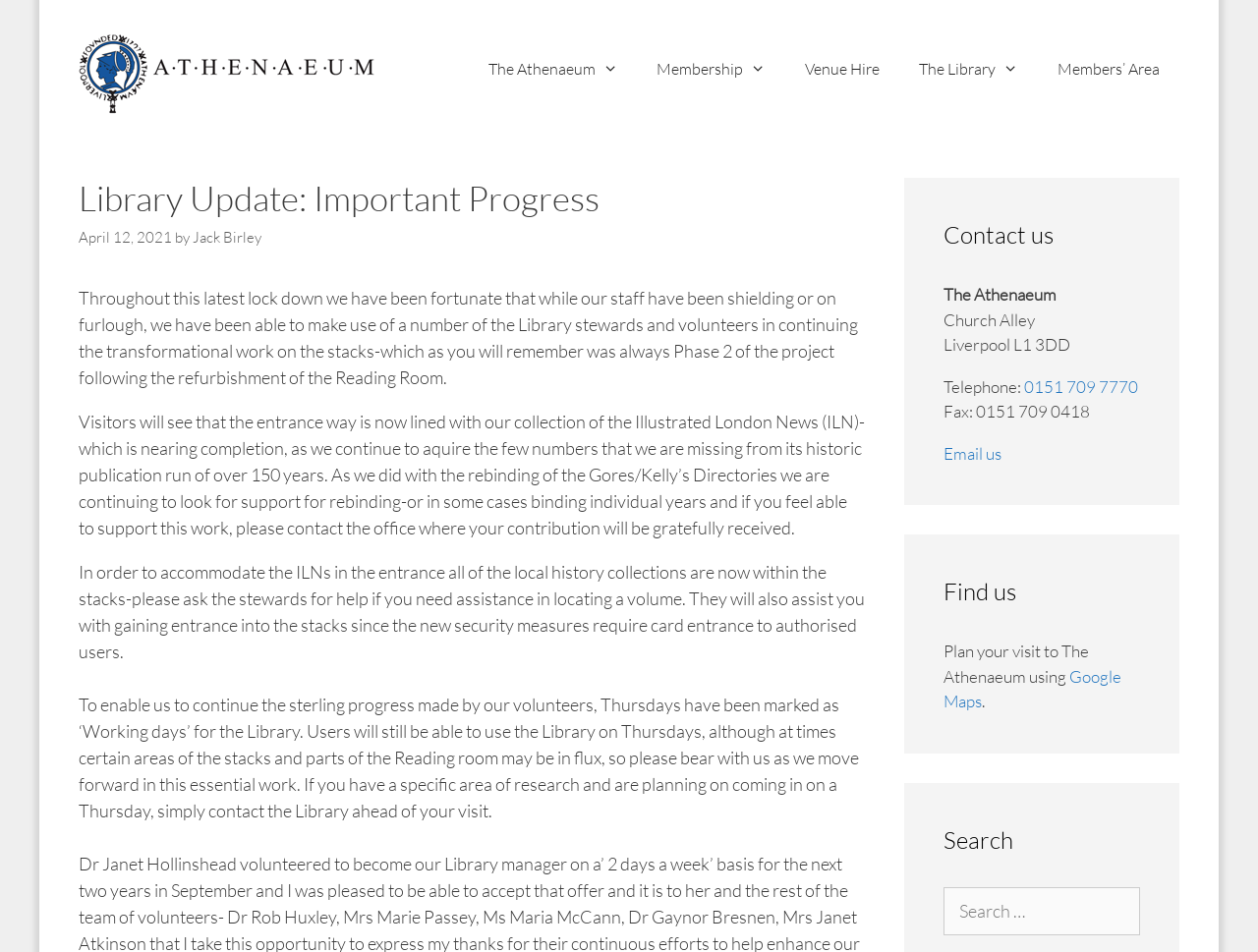Examine the screenshot and answer the question in as much detail as possible: What is being displayed in the entrance way of the library?

I found the answer by reading the paragraph of text that mentions the entrance way. It states that the entrance way is now lined with the library's collection of the Illustrated London News (ILN), which is nearing completion.